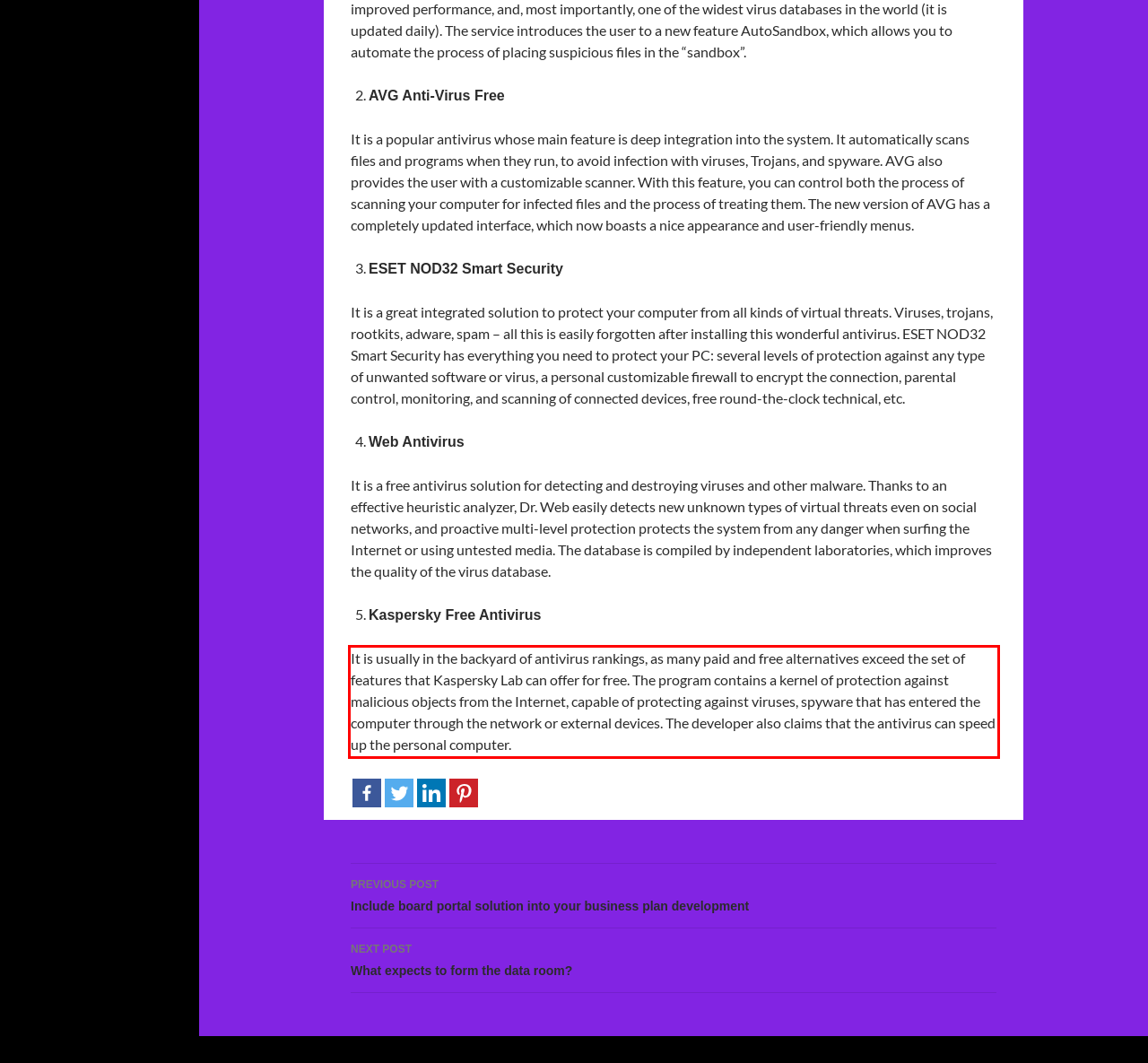Examine the webpage screenshot and use OCR to obtain the text inside the red bounding box.

It is usually in the backyard of antivirus rankings, as many paid and free alternatives exceed the set of features that Kaspersky Lab can offer for free. The program contains a kernel of protection against malicious objects from the Internet, capable of protecting against viruses, spyware that has entered the computer through the network or external devices. The developer also claims that the antivirus can speed up the personal computer.